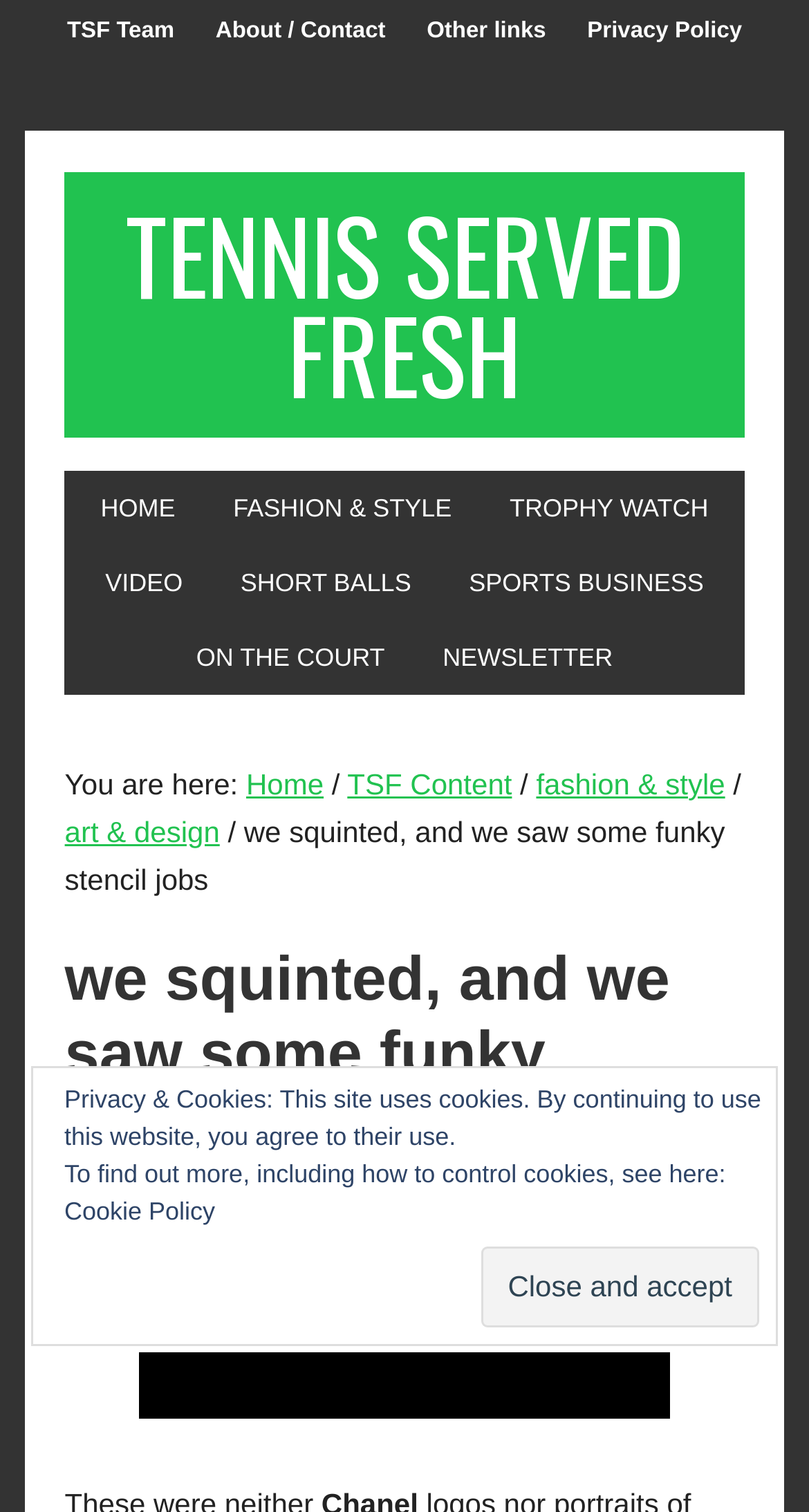Please find and generate the text of the main header of the webpage.

we squinted, and we saw some funky stencil jobs